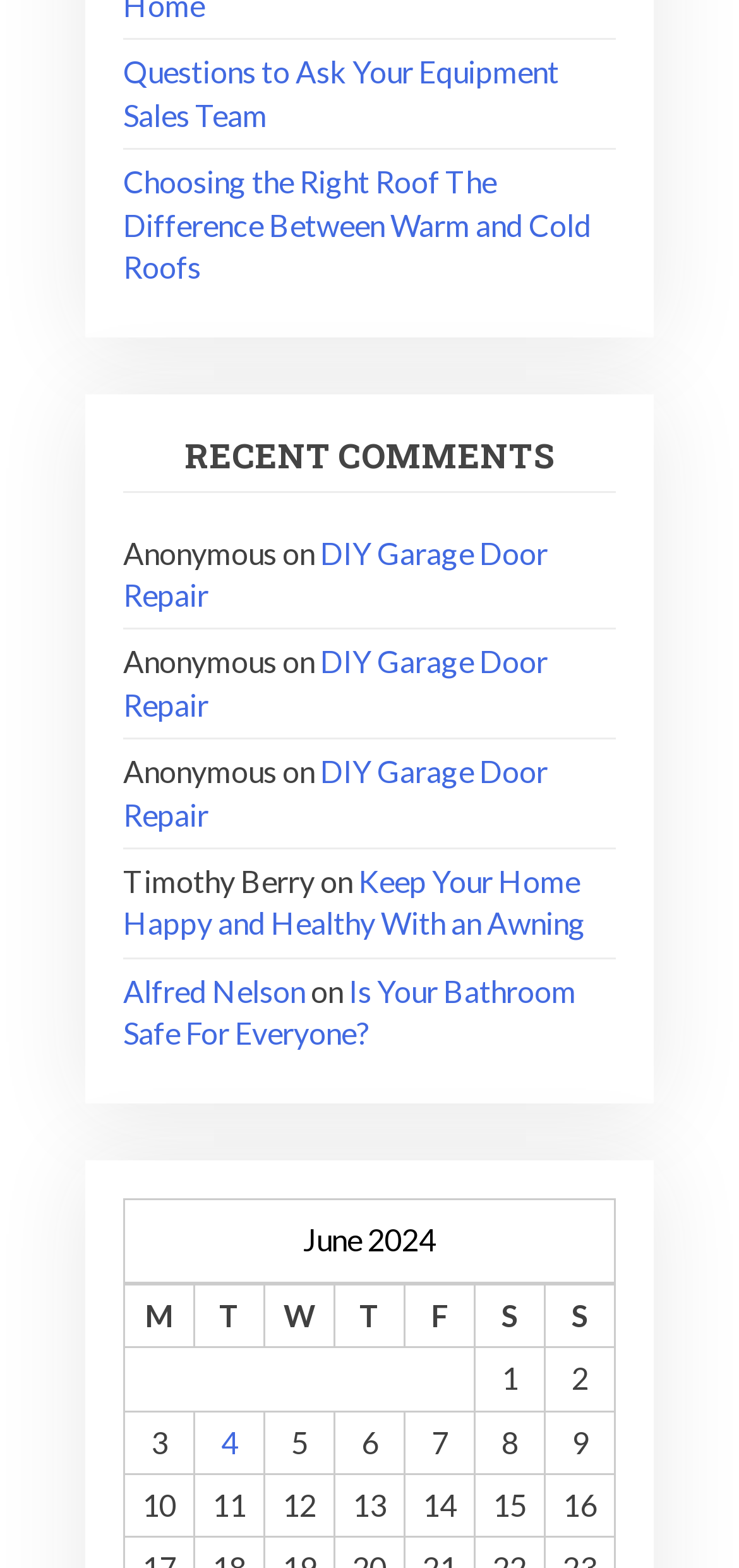What is the date of the posts in the grid?
Answer the question using a single word or phrase, according to the image.

June 4, 2024